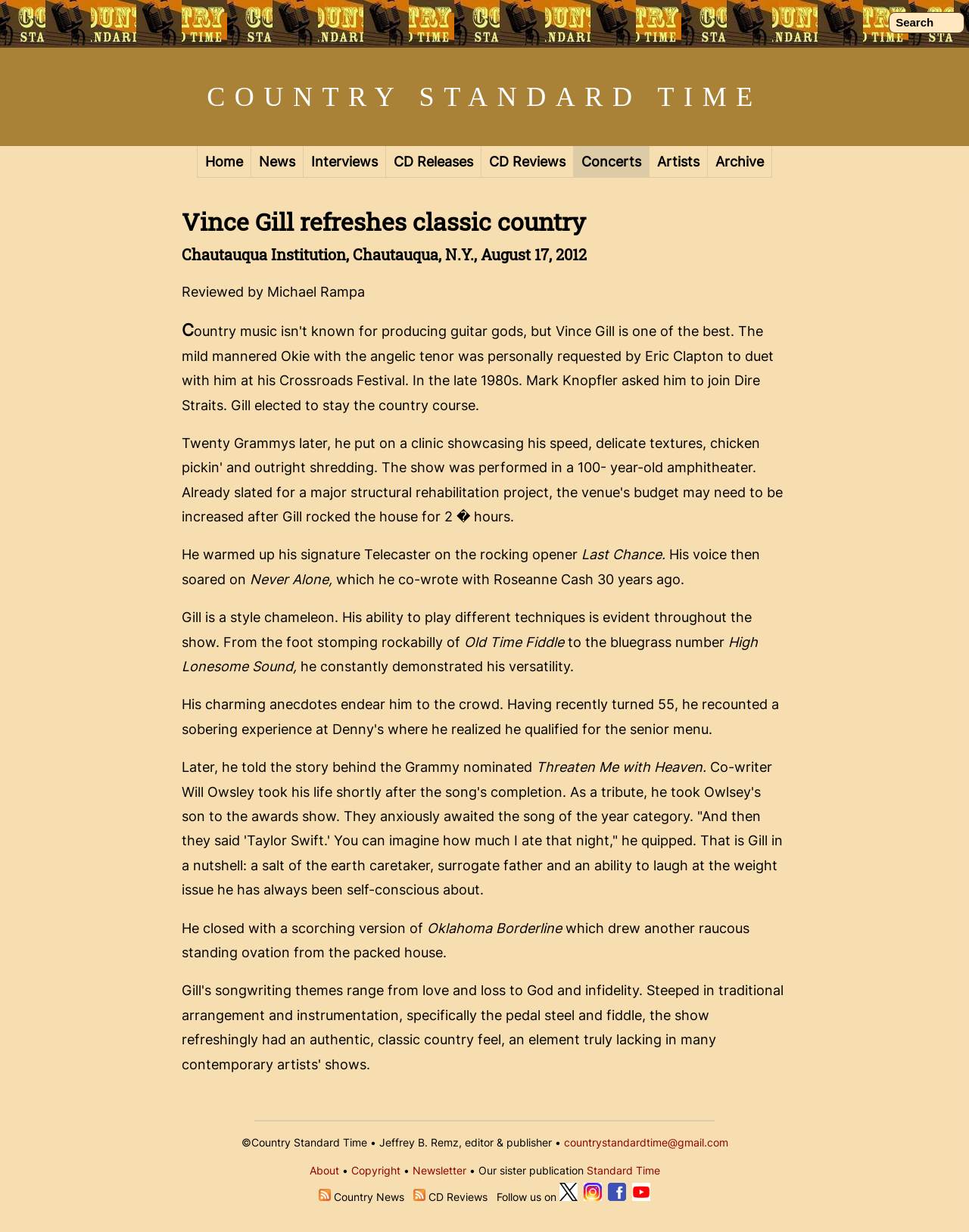Locate the bounding box coordinates of the area you need to click to fulfill this instruction: 'Check the post with 197 views'. The coordinates must be in the form of four float numbers ranging from 0 to 1: [left, top, right, bottom].

None